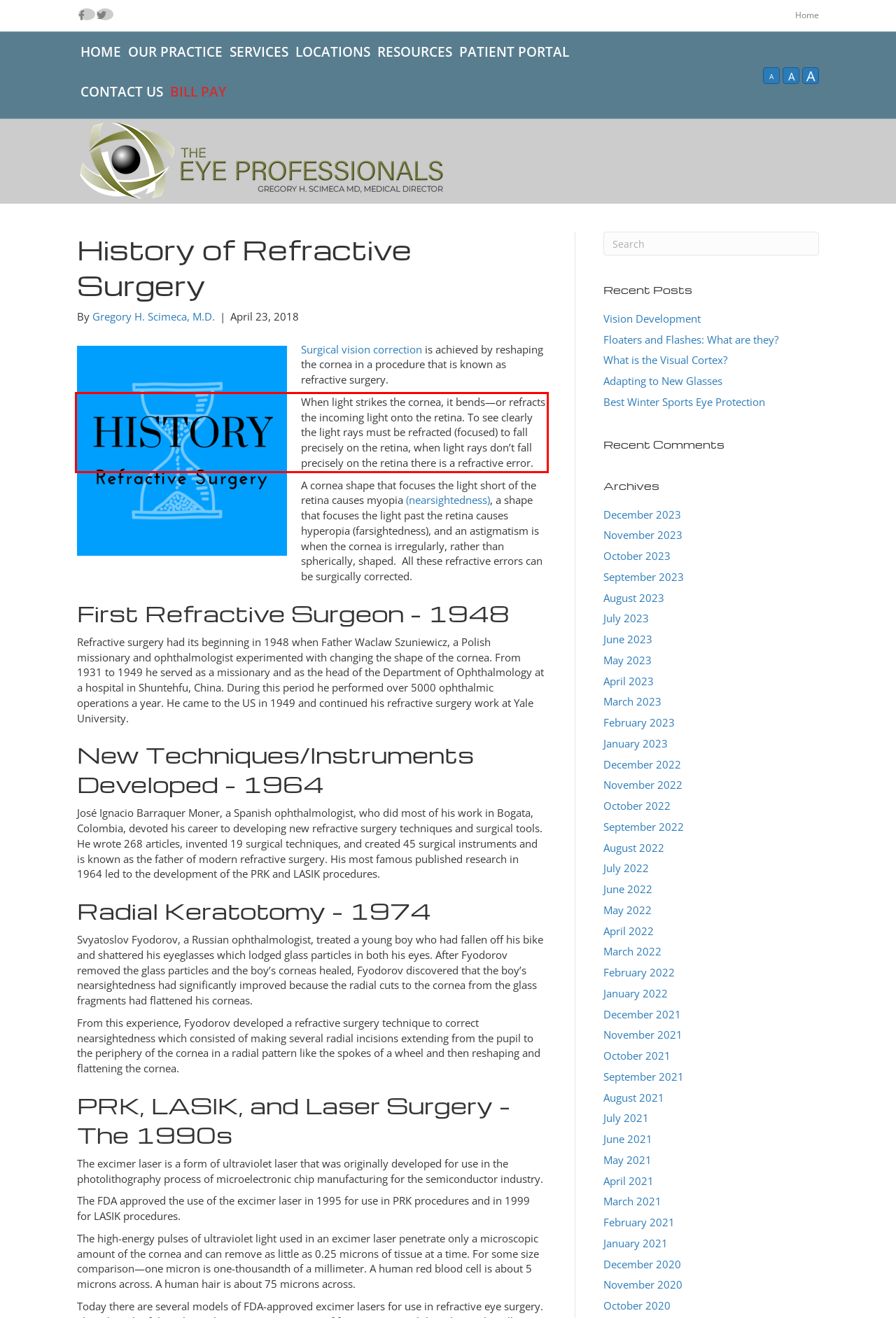Please identify the text within the red rectangular bounding box in the provided webpage screenshot.

When light strikes the cornea, it bends—or refracts the incoming light onto the retina. To see clearly the light rays must be refracted (focused) to fall precisely on the retina, when light rays don’t fall precisely on the retina there is a refractive error.